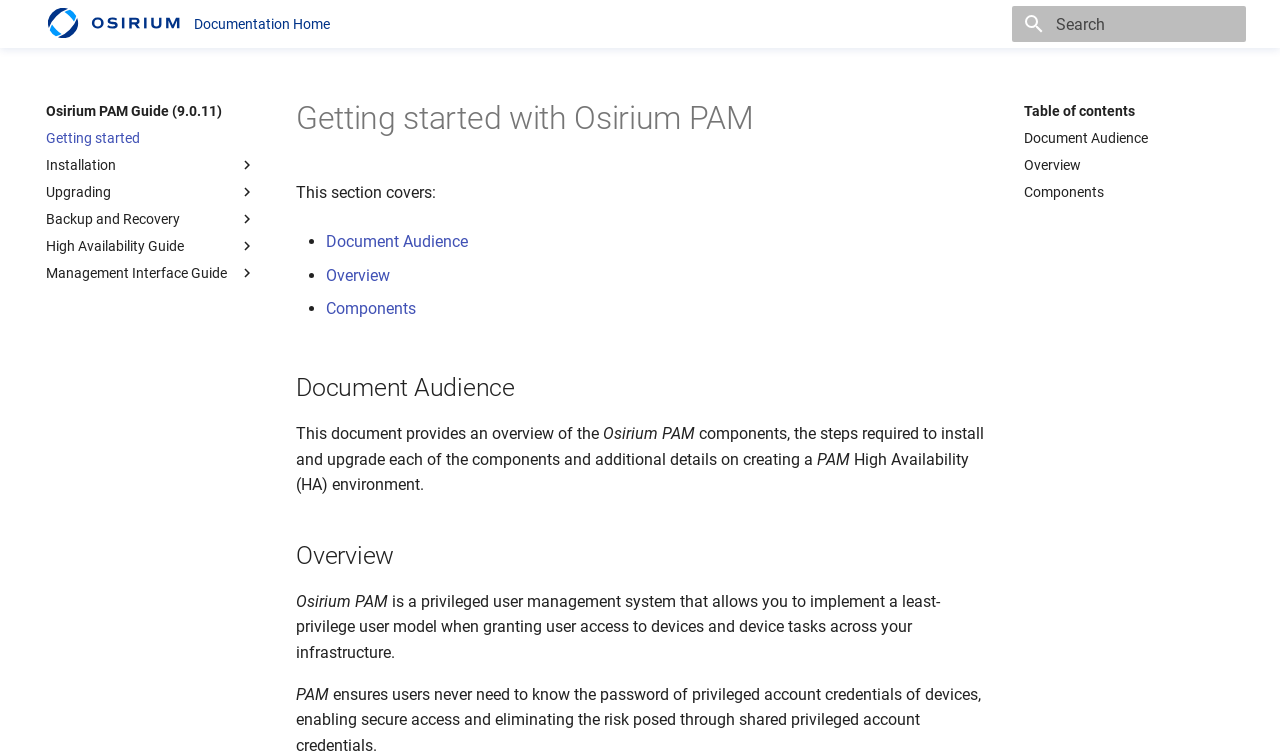Refer to the image and provide an in-depth answer to the question: 
What is Osirium PAM?

The StaticText element with a bounding box coordinate of [0.231, 0.788, 0.734, 0.881] contains the text 'Osirium PAM is a privileged user management system that allows you to implement a least-privilege user model when granting user access to devices and device tasks across your infrastructure.' This indicates that Osirium PAM is a privileged user management system.